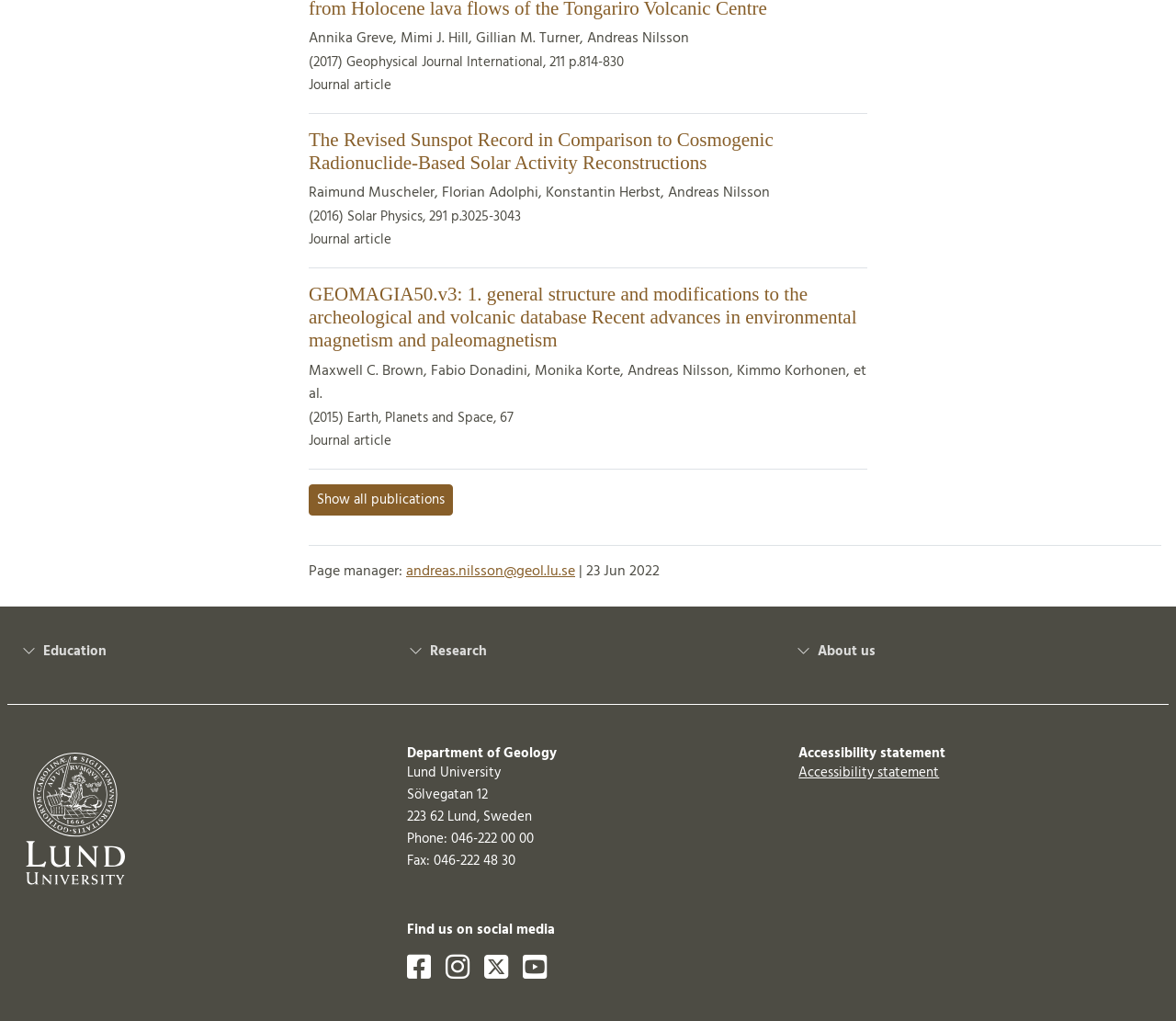Highlight the bounding box coordinates of the region I should click on to meet the following instruction: "Go to the 'Education' section".

[0.019, 0.63, 0.323, 0.646]